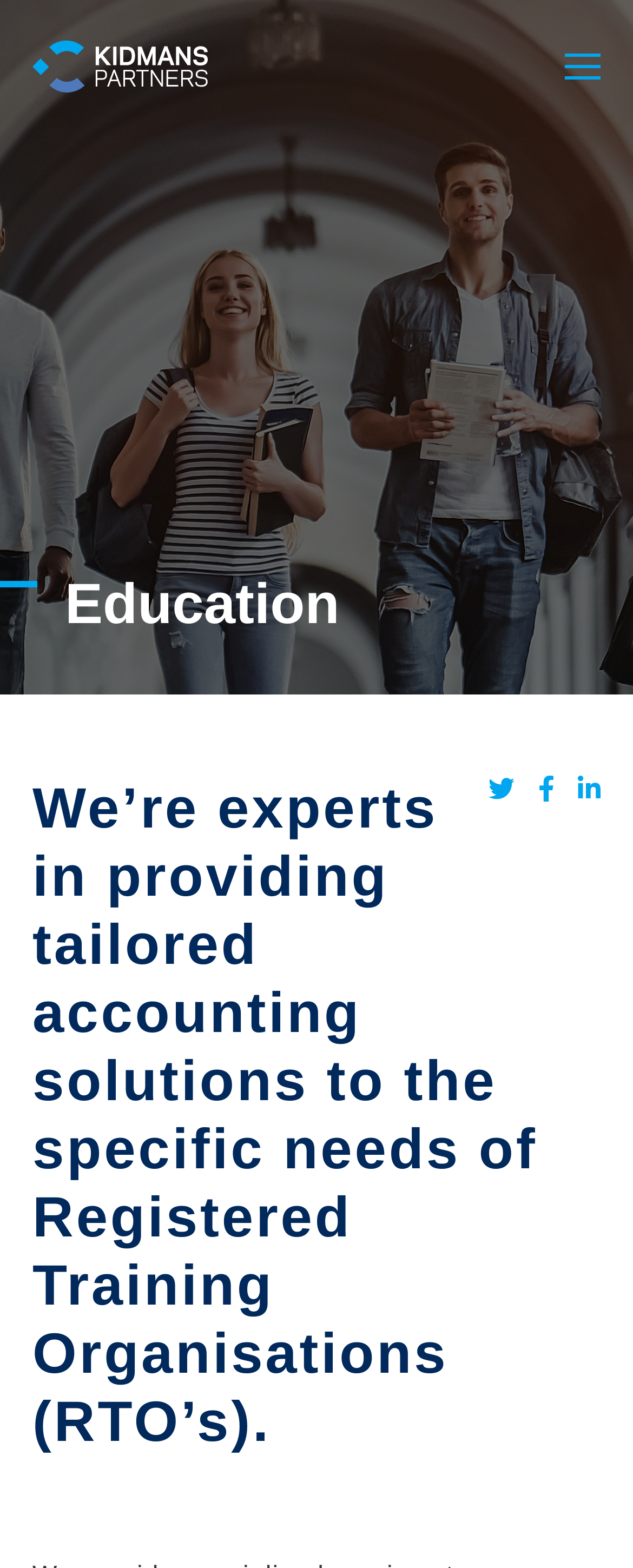Please provide a comprehensive answer to the question below using the information from the image: What type of organizations does Kidmans Partners provide accounting solutions to?

Based on the webpage content, specifically the heading that says 'We’re experts in providing tailored accounting solutions to the specific needs of Registered Training Organisations (RTO’s).' It is clear that Kidmans Partners provides accounting solutions to Registered Training Organisations.